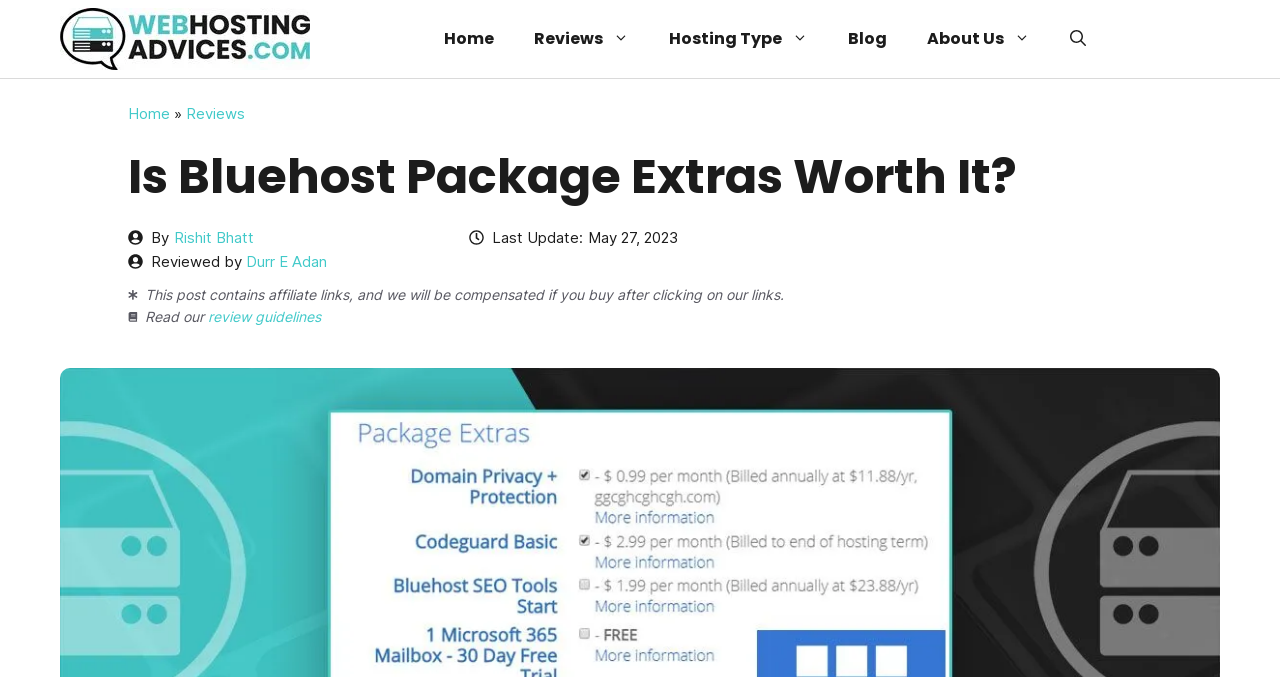Using the element description: "Hosting Type", determine the bounding box coordinates. The coordinates should be in the format [left, top, right, bottom], with values between 0 and 1.

[0.507, 0.013, 0.647, 0.102]